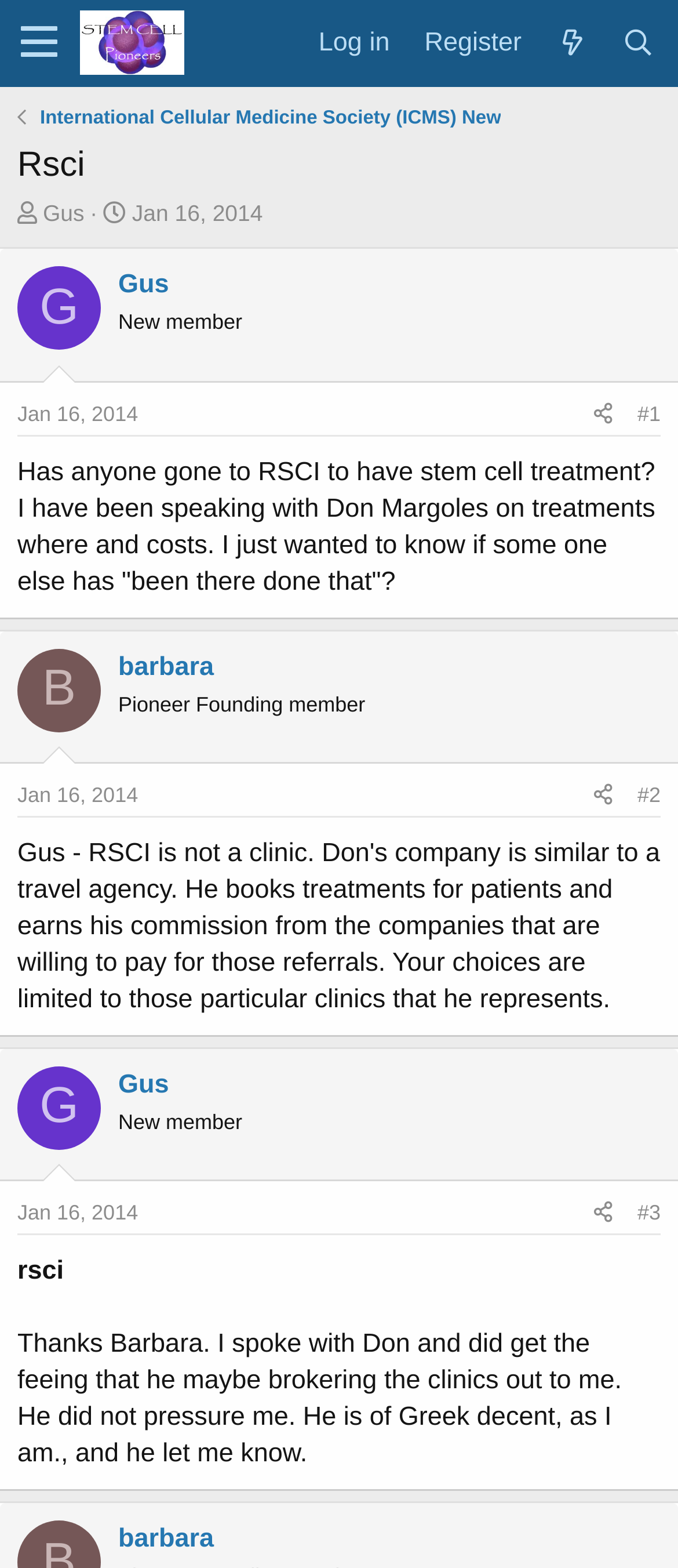Find the bounding box coordinates for the HTML element described as: "Jan 16, 2014". The coordinates should consist of four float values between 0 and 1, i.e., [left, top, right, bottom].

[0.195, 0.128, 0.388, 0.144]